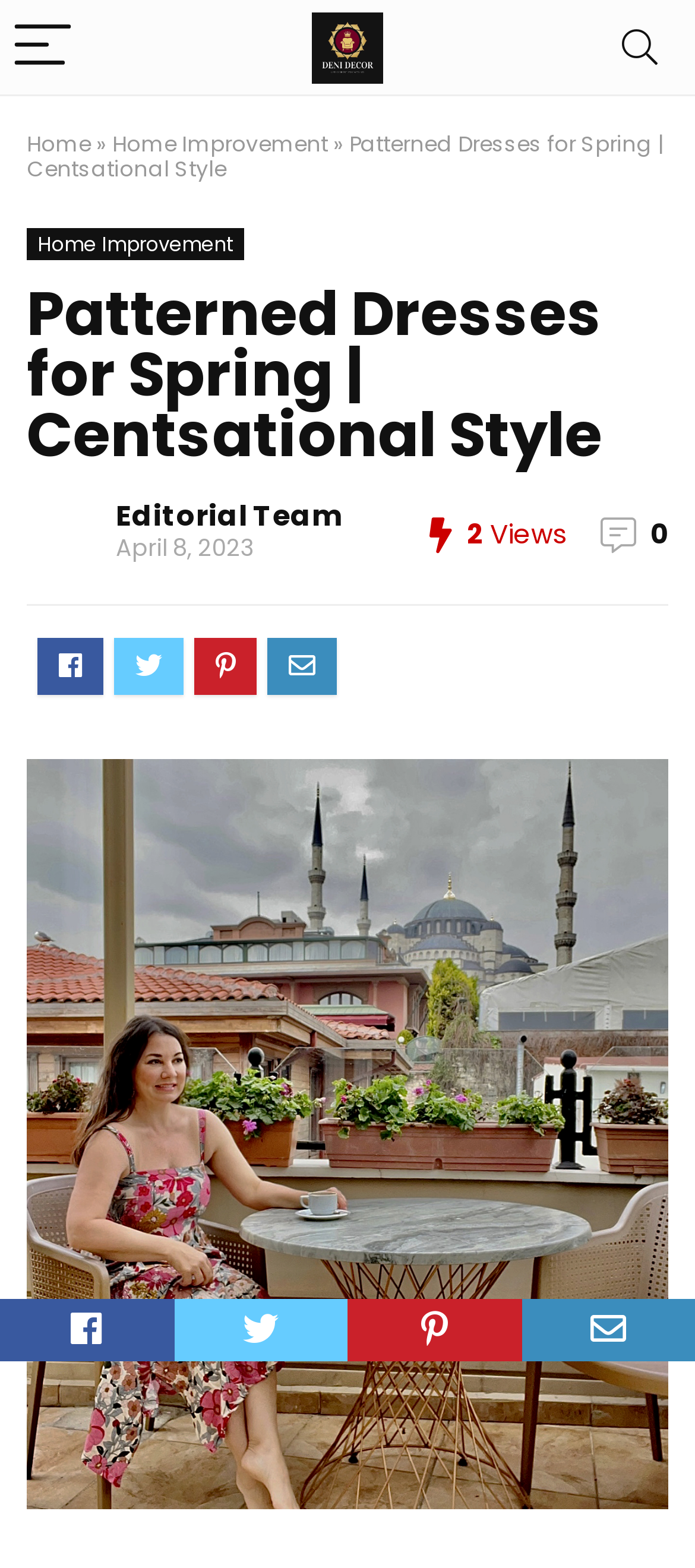Given the description Papaya Holiday Home, predict the bounding box coordinates of the UI element. Ensure the coordinates are in the format (top-left x, top-left y, bottom-right x, bottom-right y) and all values are between 0 and 1.

None